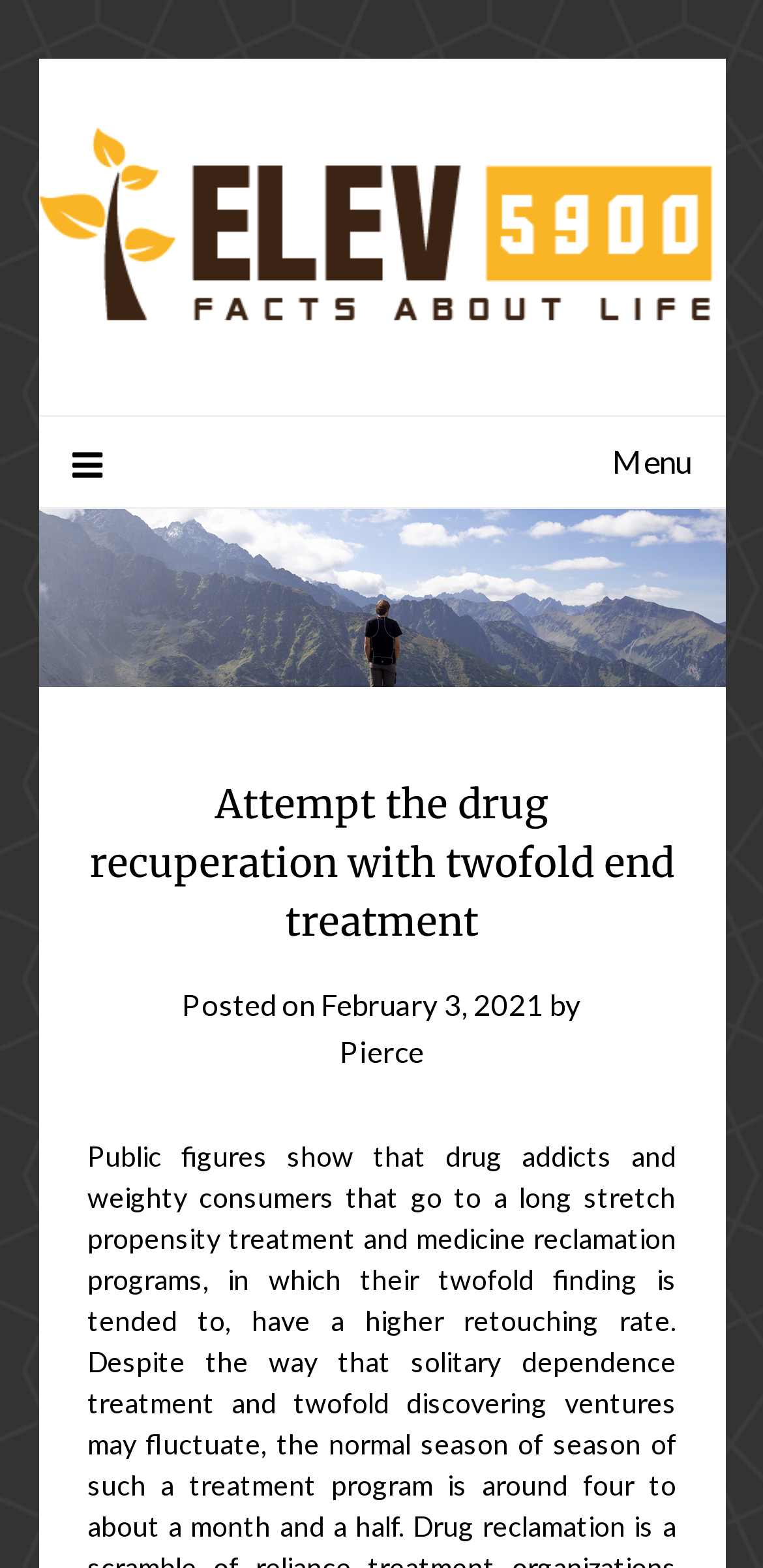Give a one-word or phrase response to the following question: What is the topic of the article?

Drug recuperation